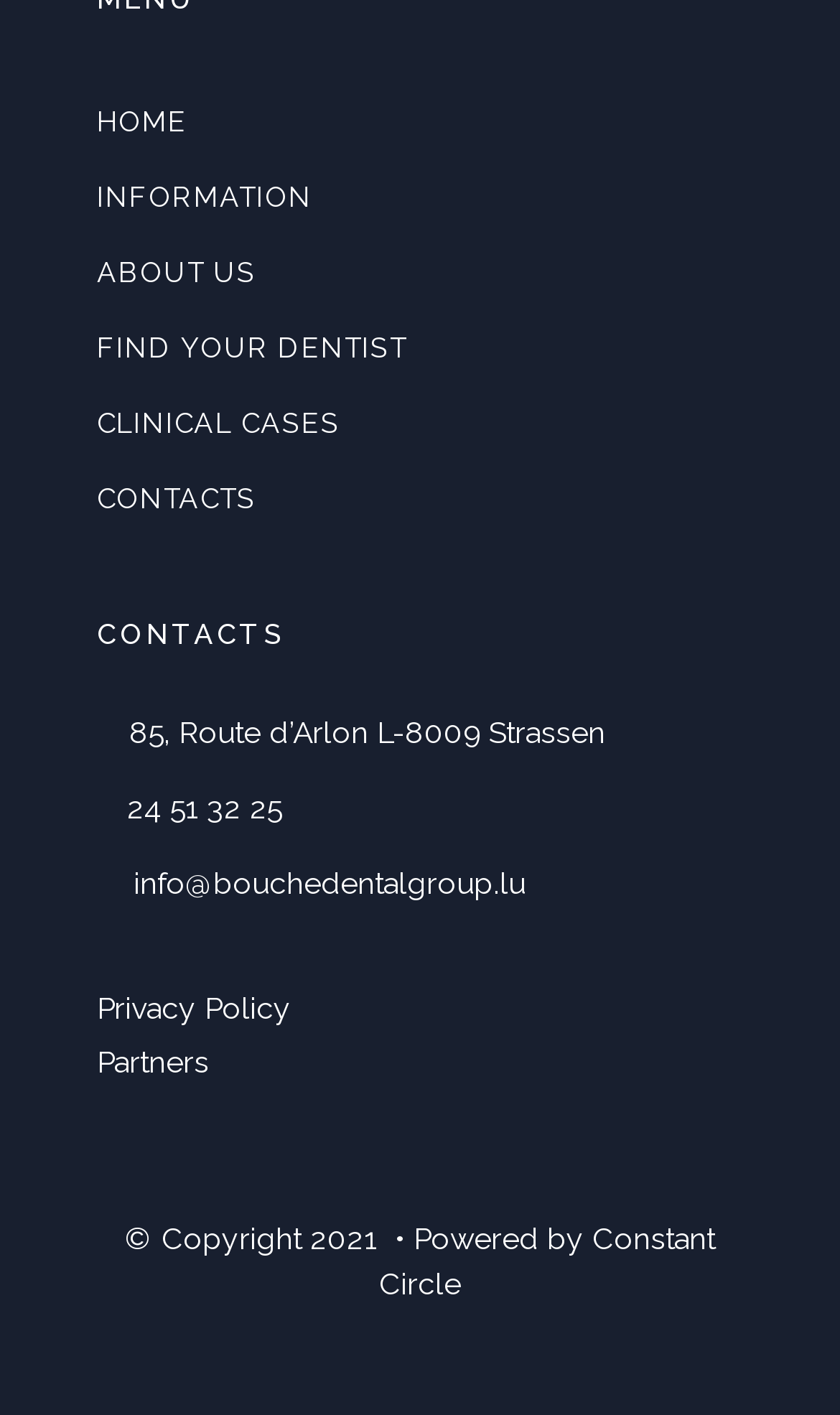Given the description "Find your Dentist", provide the bounding box coordinates of the corresponding UI element.

[0.115, 0.232, 0.485, 0.255]